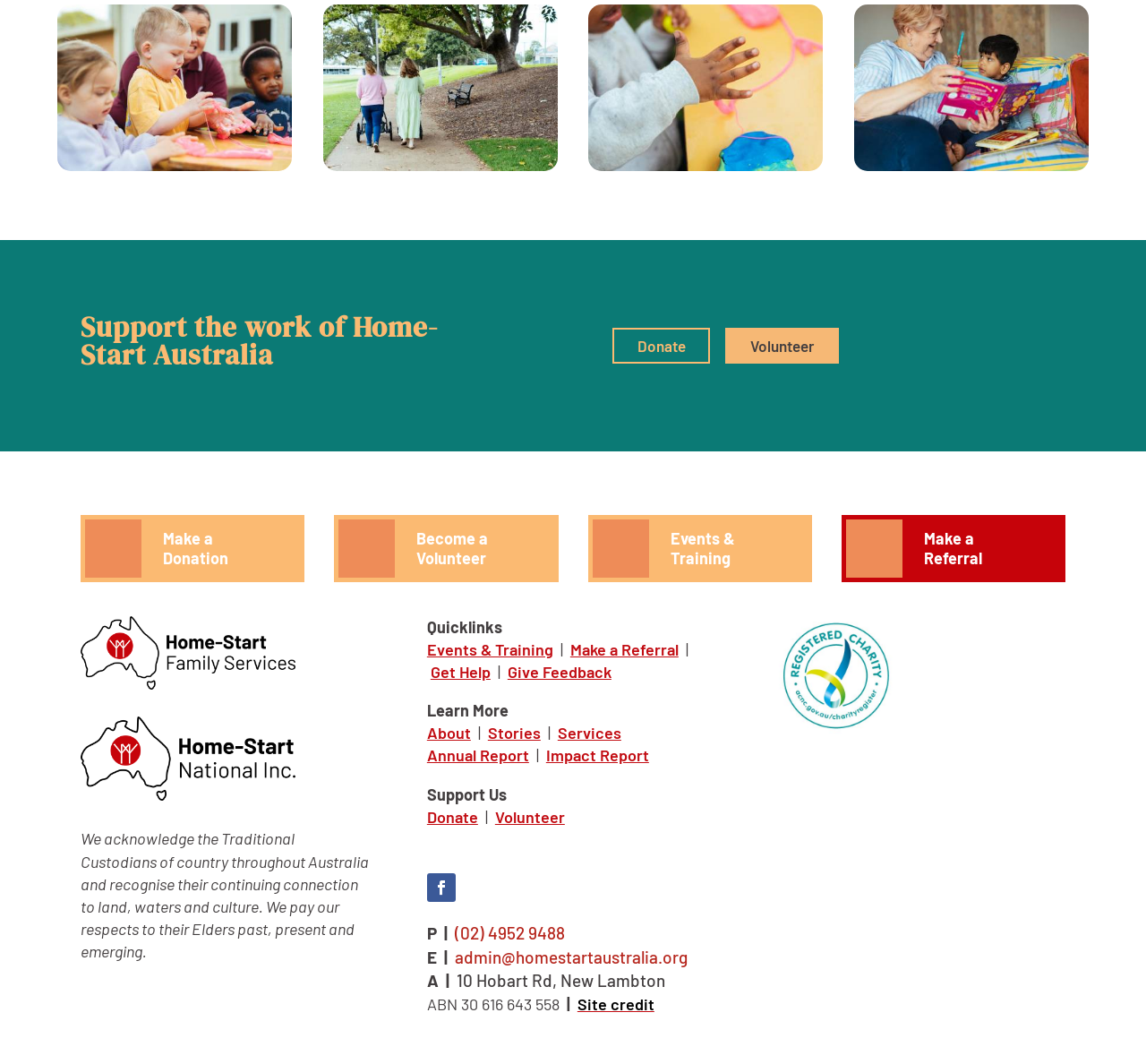Please answer the following query using a single word or phrase: 
What is the location of the organization?

Hobart Rd, New Lambton